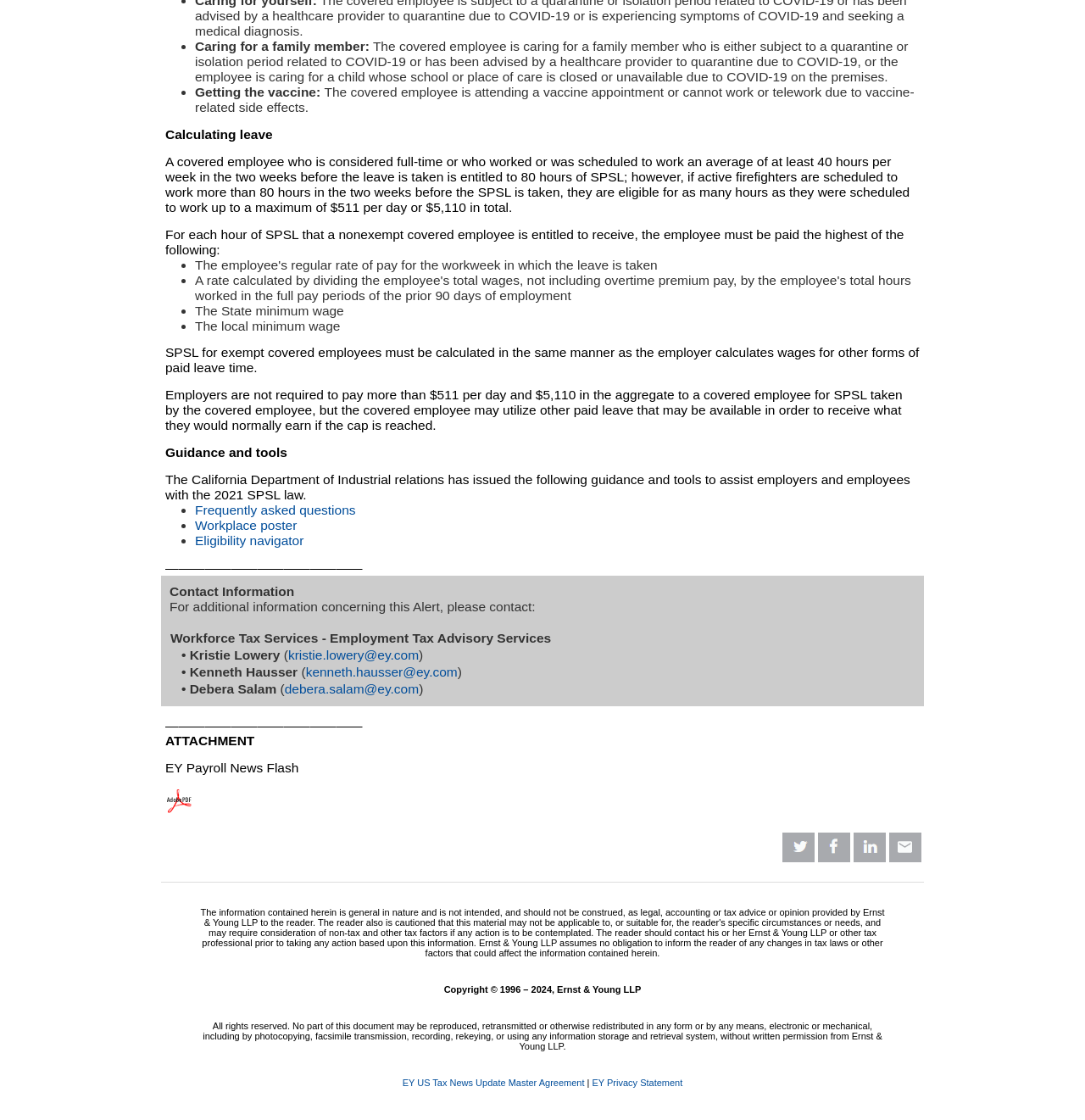Give the bounding box coordinates for the element described as: "EY Privacy Statement".

[0.546, 0.962, 0.629, 0.971]